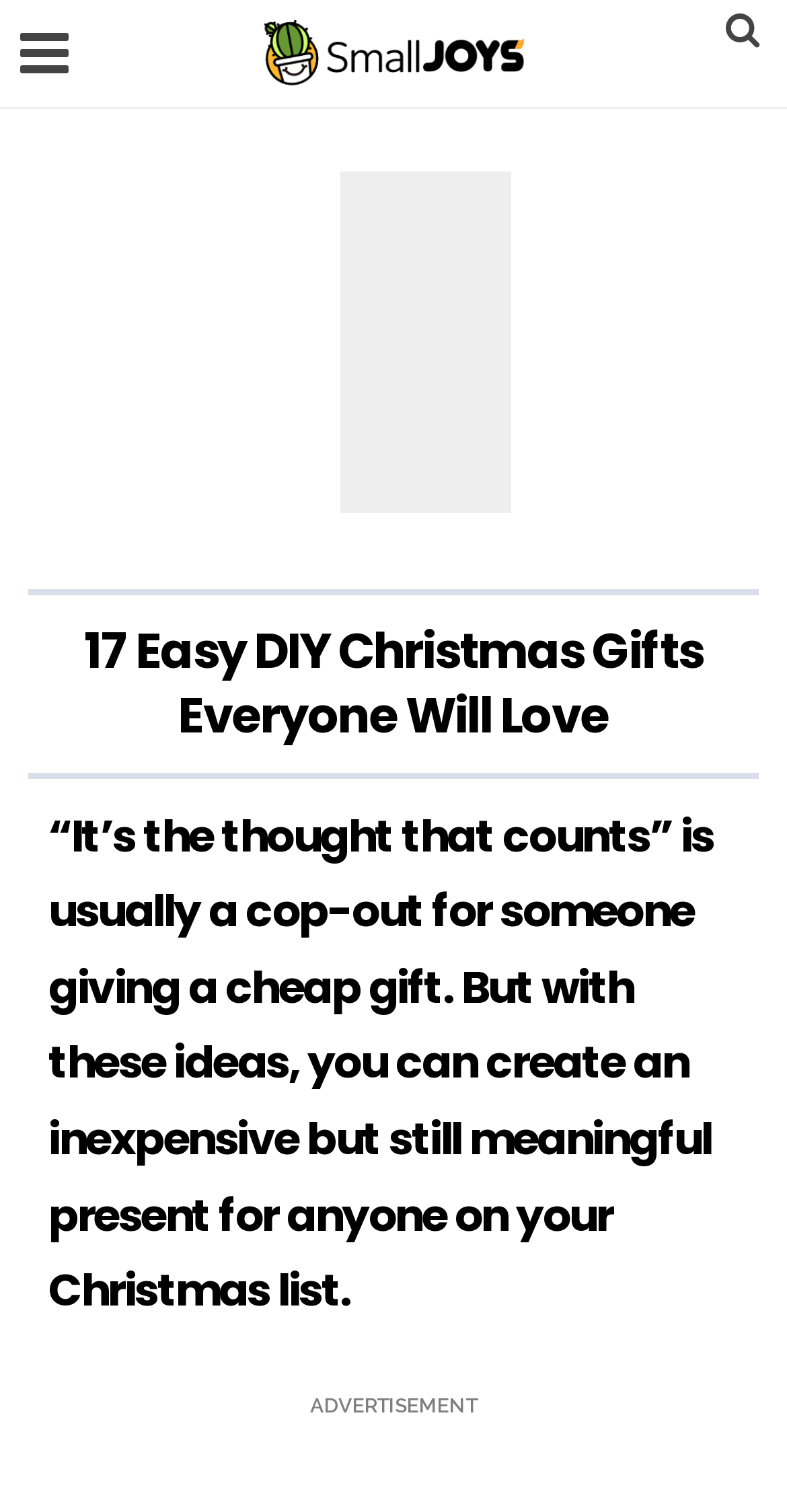How many gifts are mentioned?
Please ensure your answer is as detailed and informative as possible.

The number of gifts mentioned can be found in the title '17 Easy DIY Christmas Gifts Everyone Will Love', which explicitly states that there are 17 gifts.